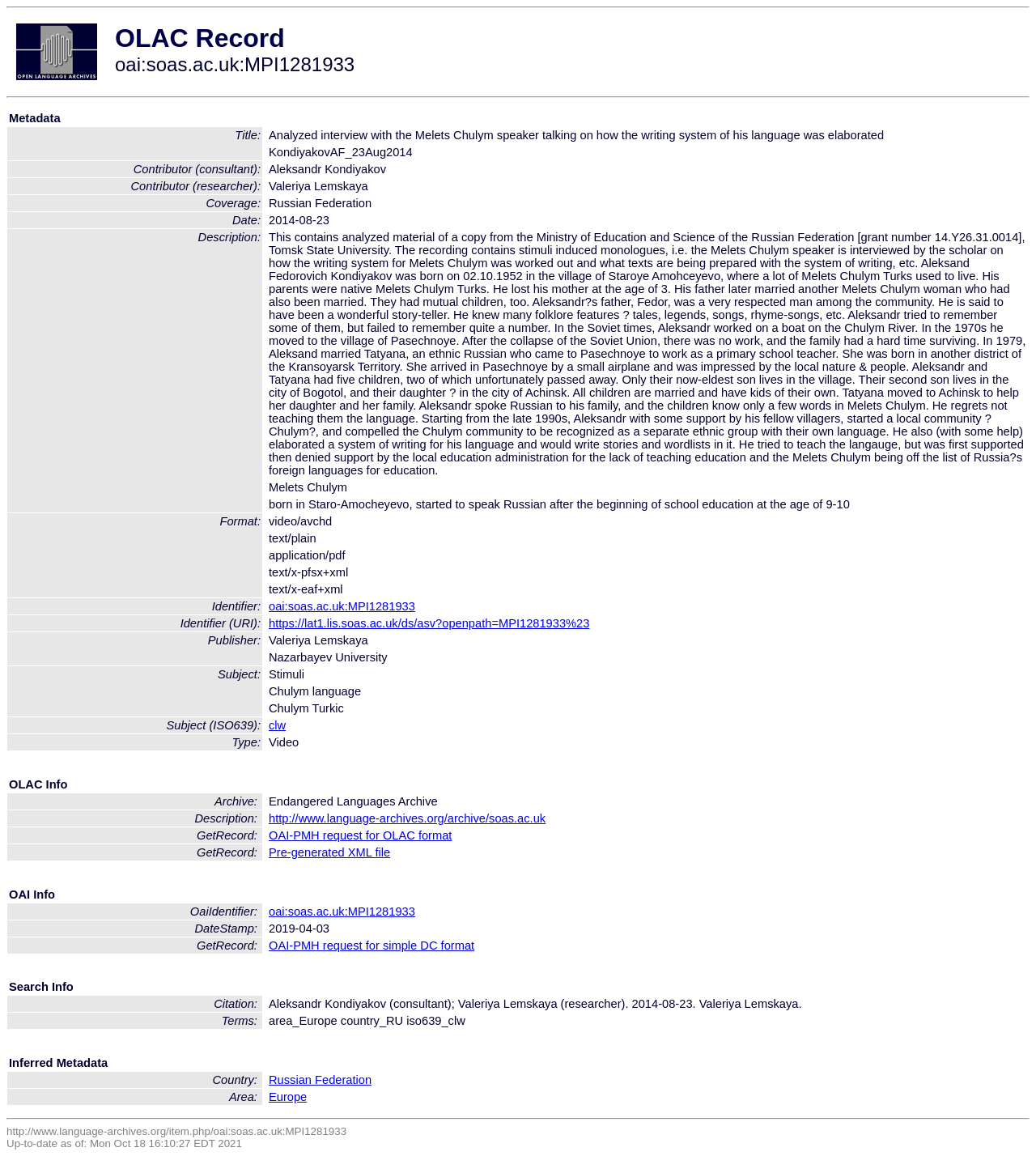Identify the bounding box coordinates for the element you need to click to achieve the following task: "click the link to access the metadata". The coordinates must be four float values ranging from 0 to 1, formatted as [left, top, right, bottom].

[0.007, 0.095, 0.993, 0.109]